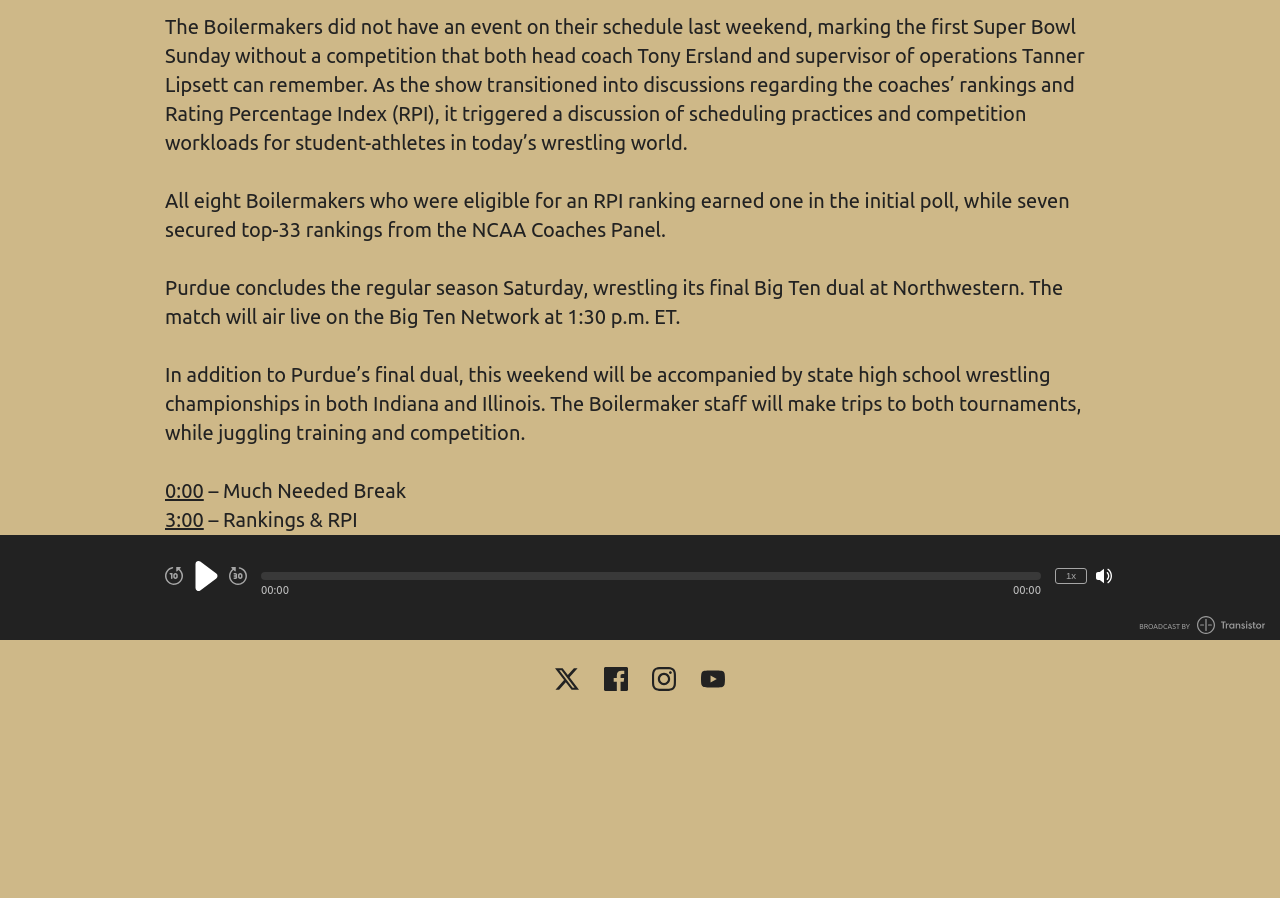Calculate the bounding box coordinates for the UI element based on the following description: "Broadcast by transistor logo". Ensure the coordinates are four float numbers between 0 and 1, i.e., [left, top, right, bottom].

[0.89, 0.684, 0.988, 0.707]